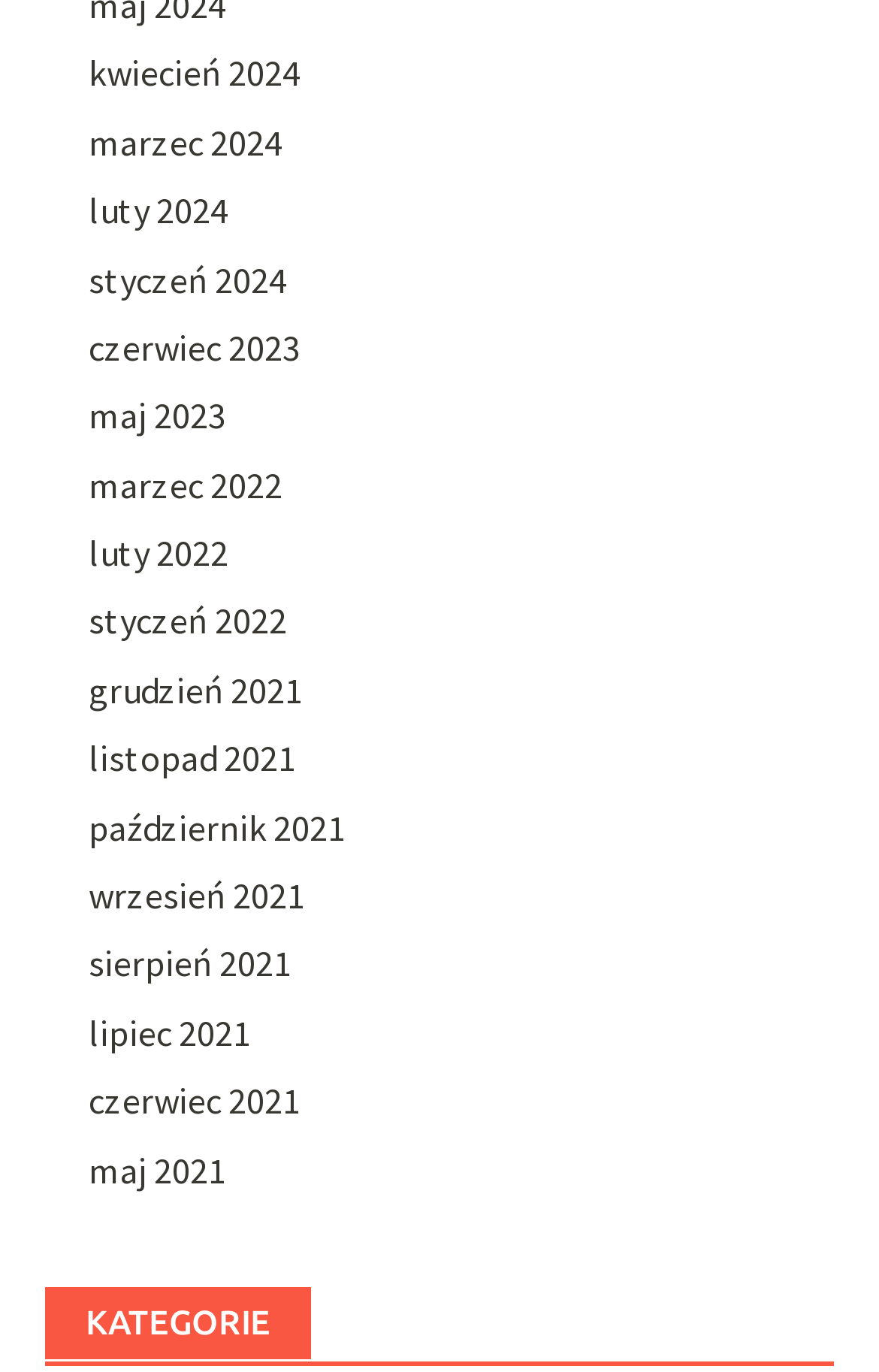What is the earliest year listed on the webpage?
Carefully analyze the image and provide a thorough answer to the question.

By analyzing the OCR text of the links, I found that the earliest year listed on the webpage is 2021. This is indicated by the links with OCR text such as 'grudzień 2021', 'listopad 2021', and so on.